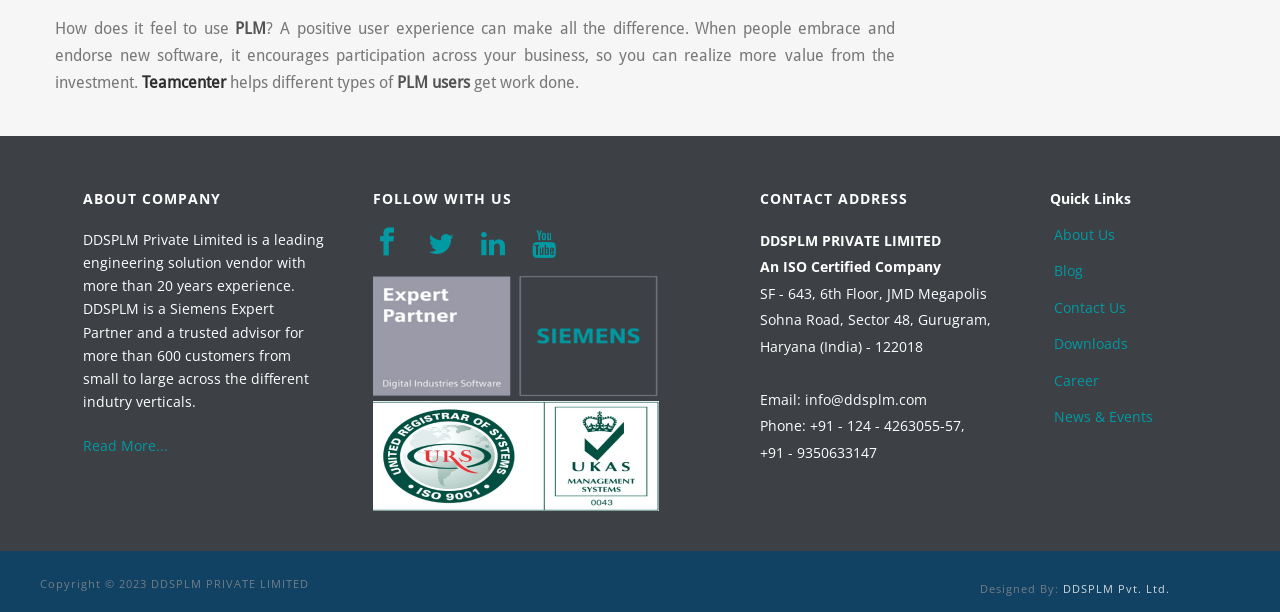Provide a single word or phrase to answer the given question: 
What is the certification mentioned on the webpage?

ISO